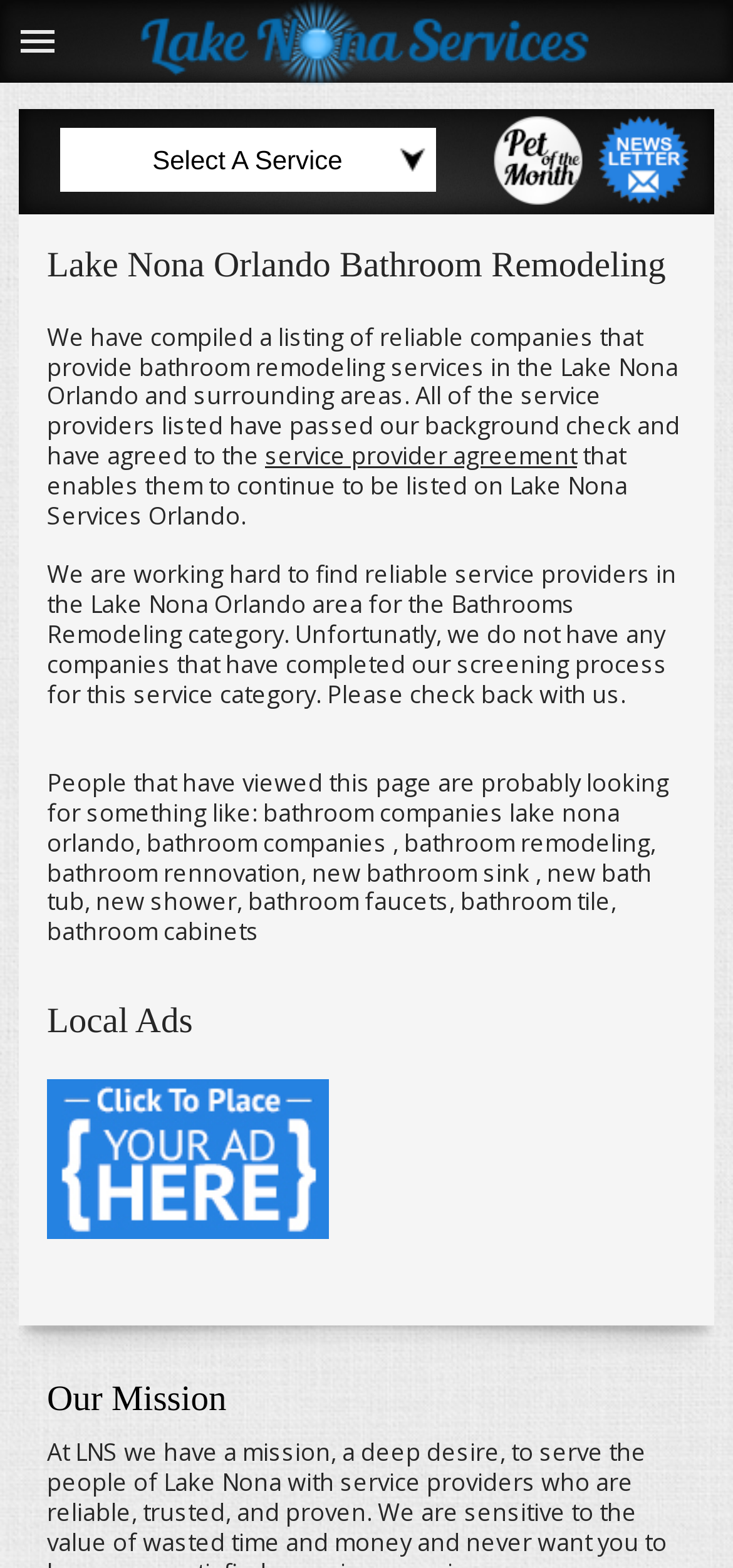Present a detailed account of what is displayed on the webpage.

The webpage is about Lake Nona Orlando Services, specifically focusing on bathroom remodeling services in the Lake Nona Orlando and surrounding areas. At the top of the page, there is a logo image of "Lake Nona Services" and a combobox with a newsletter subscription option, accompanied by two smaller images, one for the newsletter and another for the "Pet of the Month" feature.

Below the top section, there is a main article section that takes up most of the page. It starts with a heading "Lake Nona Orlando Bathroom Remodeling" followed by a paragraph of text explaining the purpose of the webpage, which is to list reliable companies that provide bathroom remodeling services in the area. The text also mentions that these companies have been pre-screened and have agreed to a service provider agreement.

Further down, there is a notice stating that no companies have completed the screening process for this service category, and visitors are encouraged to check back later. Additionally, there is a section suggesting what people who viewed this page might be looking for, such as bathroom companies, remodeling, and renovation services.

The page also features a "Local Ads" section with a heading, followed by a link to advertise a business with Lake Nona Services, accompanied by a small image. Finally, at the bottom of the page, there is a heading "Our Mission", but its content is not specified.